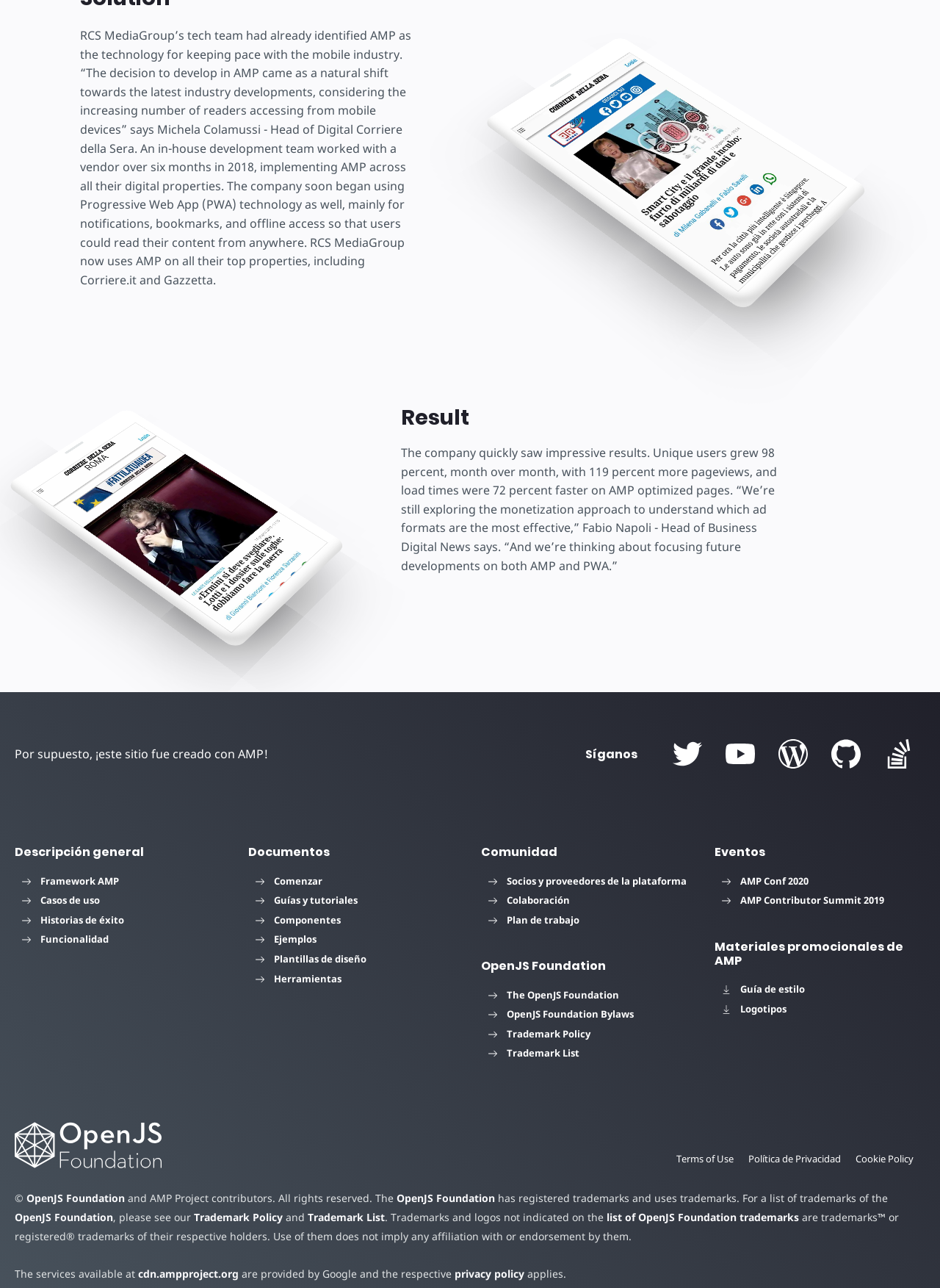What is the name of the foundation that registered trademarks?
Utilize the information in the image to give a detailed answer to the question.

The text mentions that the OpenJS Foundation has registered trademarks and uses trademarks, and provides a link to the Trademark Policy.